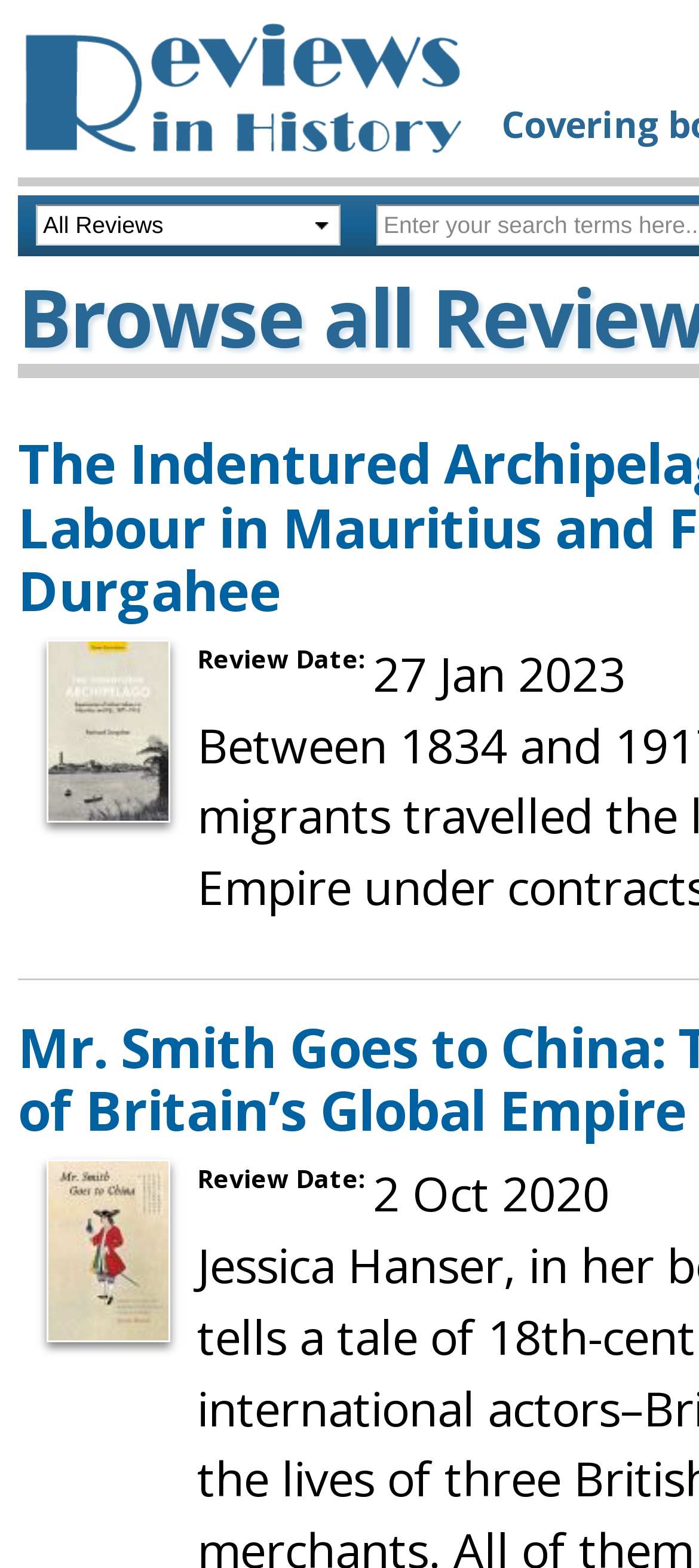Detail the features and information presented on the webpage.

The webpage appears to be a review browsing page, specifically for "Reviews in History". At the top left corner, there is a logo of "Reviews in History" which is an image linked to the website's homepage. 

Below the logo, there is a combobox that allows users to select options, although it is not expanded by default. 

The main content of the page is divided into sections, each containing review information. There are at least two review sections, with each section having a label "Review Date:" followed by the actual review date. The review dates are "27 Jan 2023" and "2 Oct 2020", respectively. These sections are positioned in the middle of the page, with the first section located above the second one.